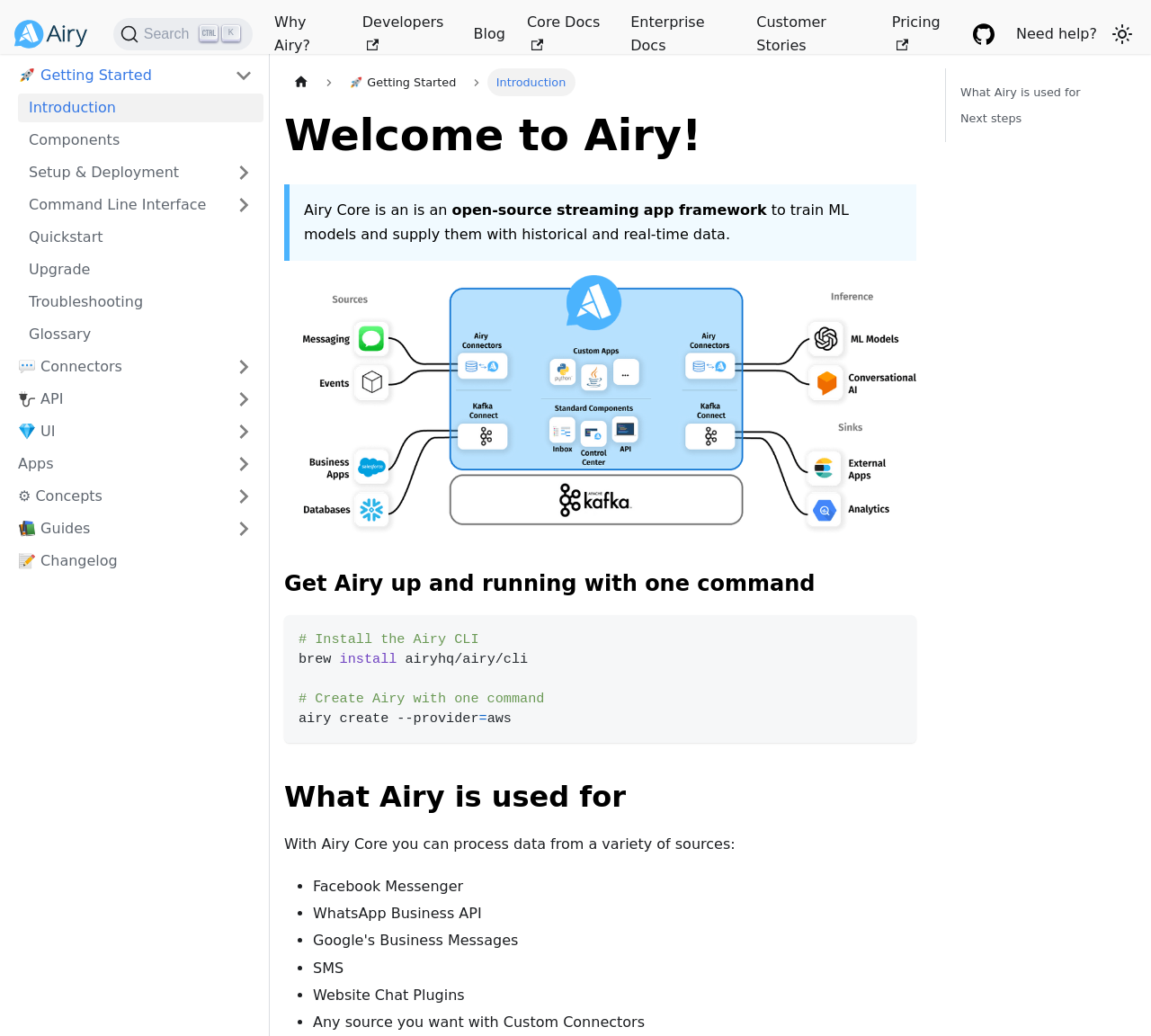Given the element description: "Troubleshooting", predict the bounding box coordinates of this UI element. The coordinates must be four float numbers between 0 and 1, given as [left, top, right, bottom].

[0.016, 0.278, 0.229, 0.306]